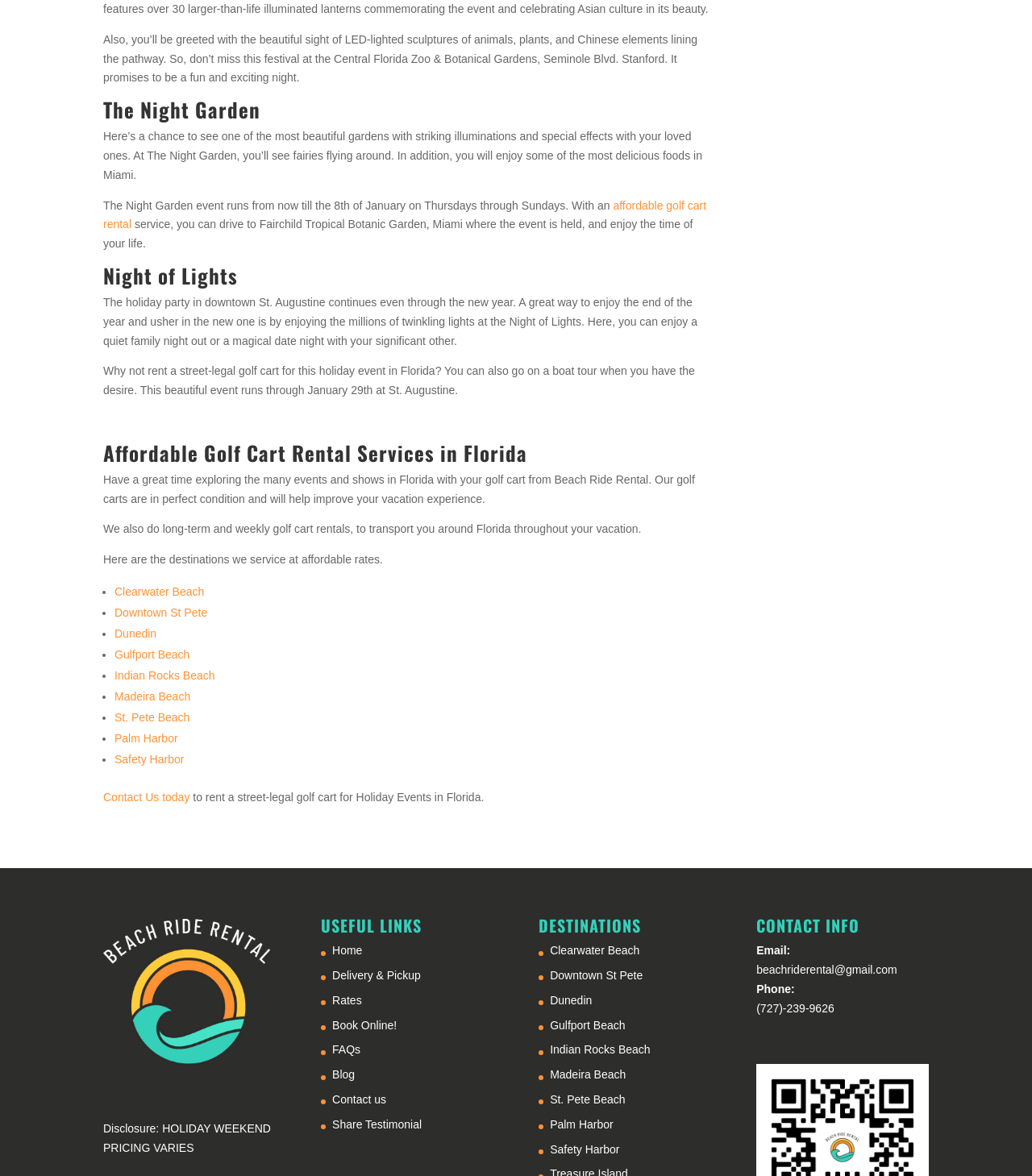Please find the bounding box coordinates of the element that you should click to achieve the following instruction: "Explore 'Destinations'". The coordinates should be presented as four float numbers between 0 and 1: [left, top, right, bottom].

[0.522, 0.78, 0.63, 0.801]